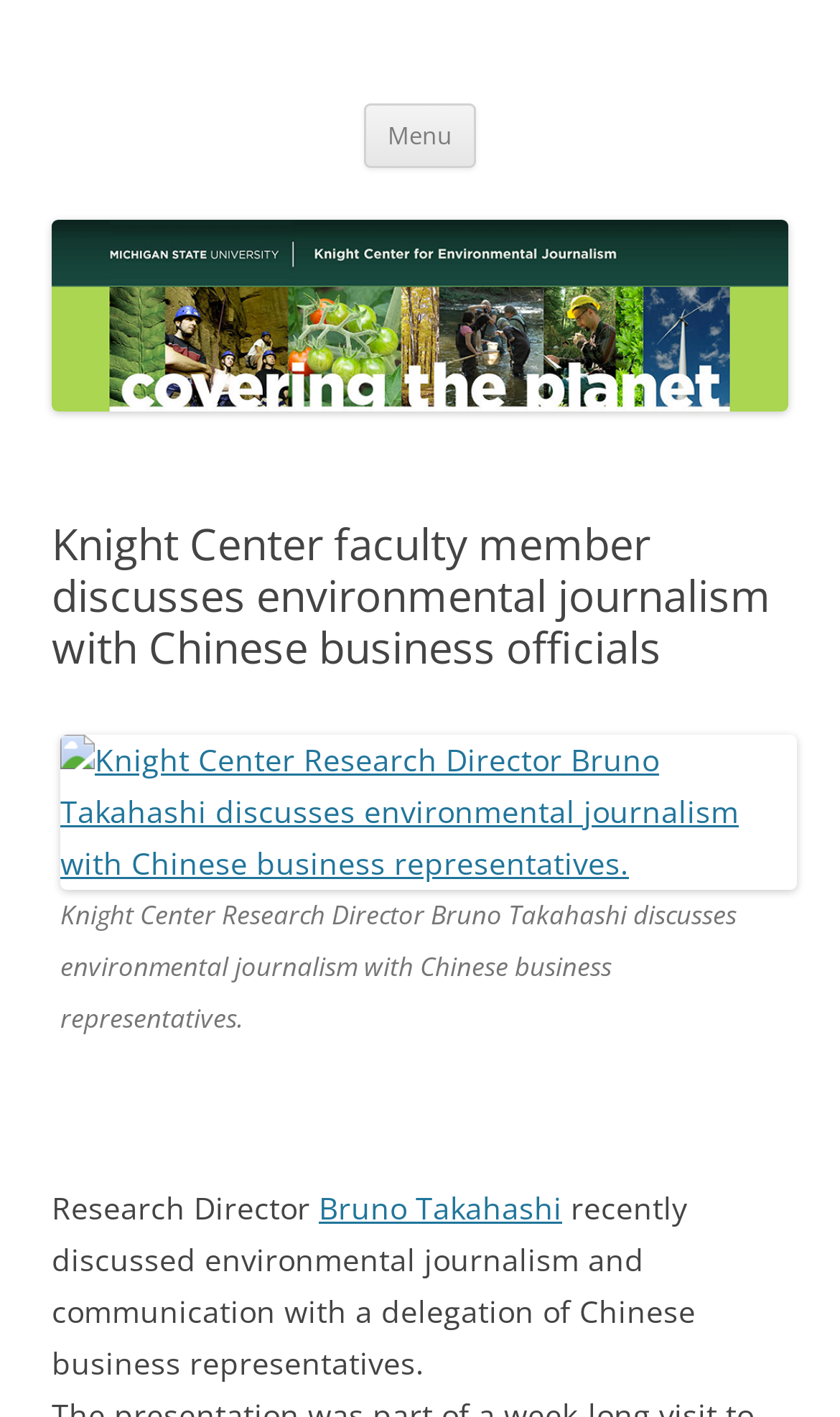What is the topic of discussion between the research director and Chinese business representatives?
Refer to the image and provide a detailed answer to the question.

I found the answer by reading the text content of the StaticText element which says 'recently discussed environmental journalism and communication with a delegation of Chinese business representatives.'